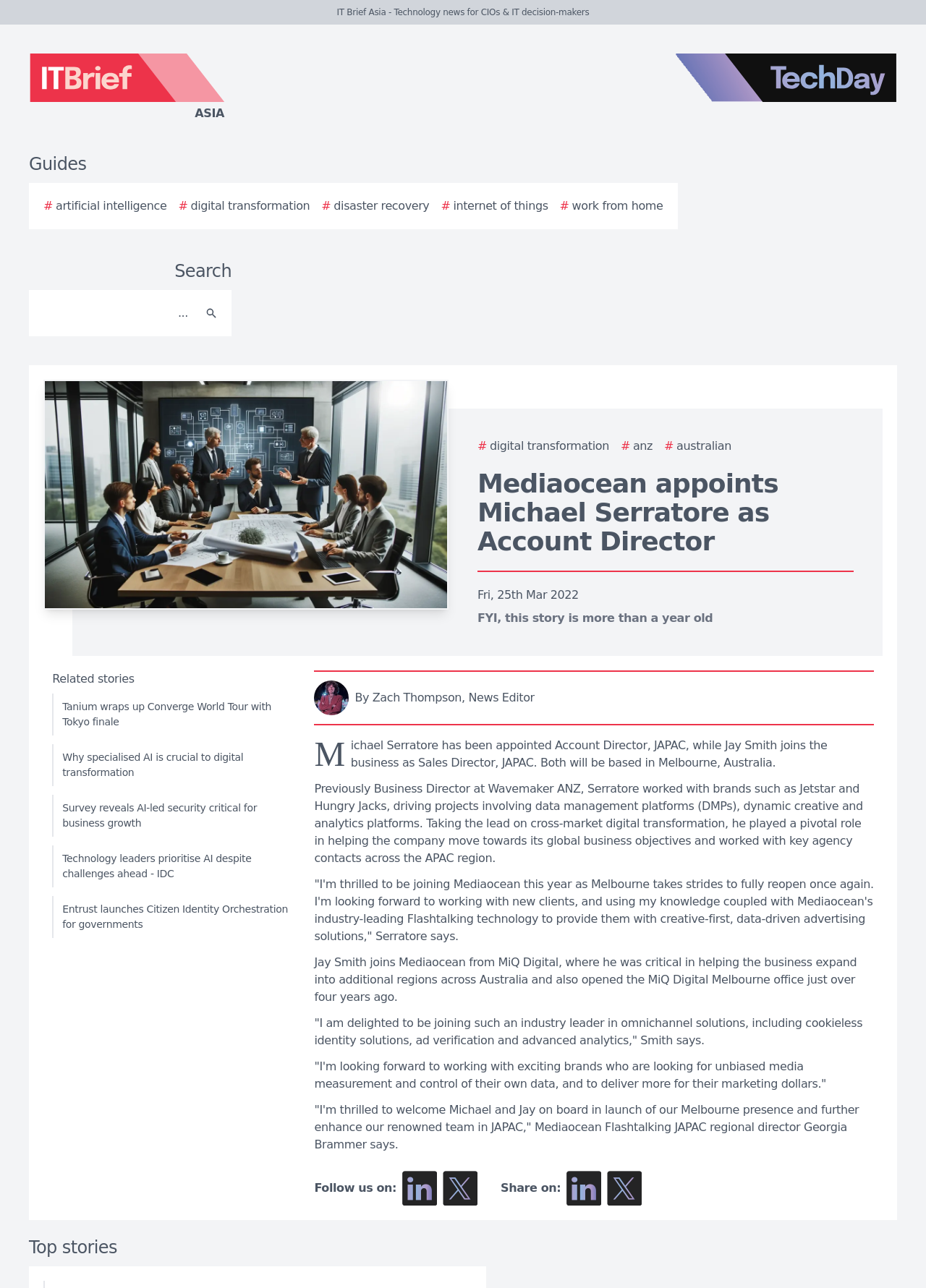Please provide the bounding box coordinate of the region that matches the element description: # digital transformation. Coordinates should be in the format (top-left x, top-left y, bottom-right x, bottom-right y) and all values should be between 0 and 1.

[0.193, 0.153, 0.335, 0.167]